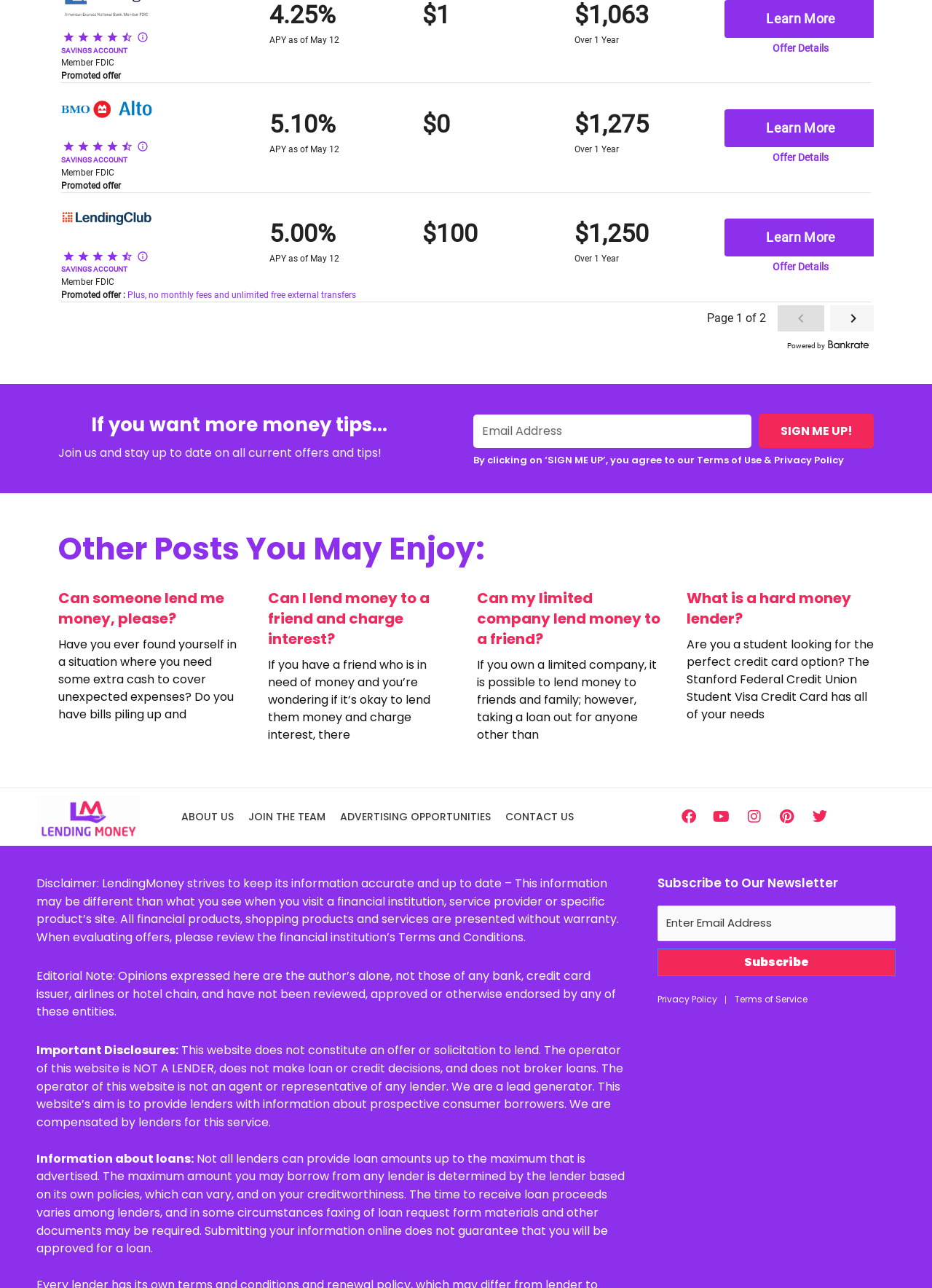Using the webpage screenshot and the element description Join the team, determine the bounding box coordinates. Specify the coordinates in the format (top-left x, top-left y, bottom-right x, bottom-right y) with values ranging from 0 to 1.

[0.259, 0.621, 0.357, 0.647]